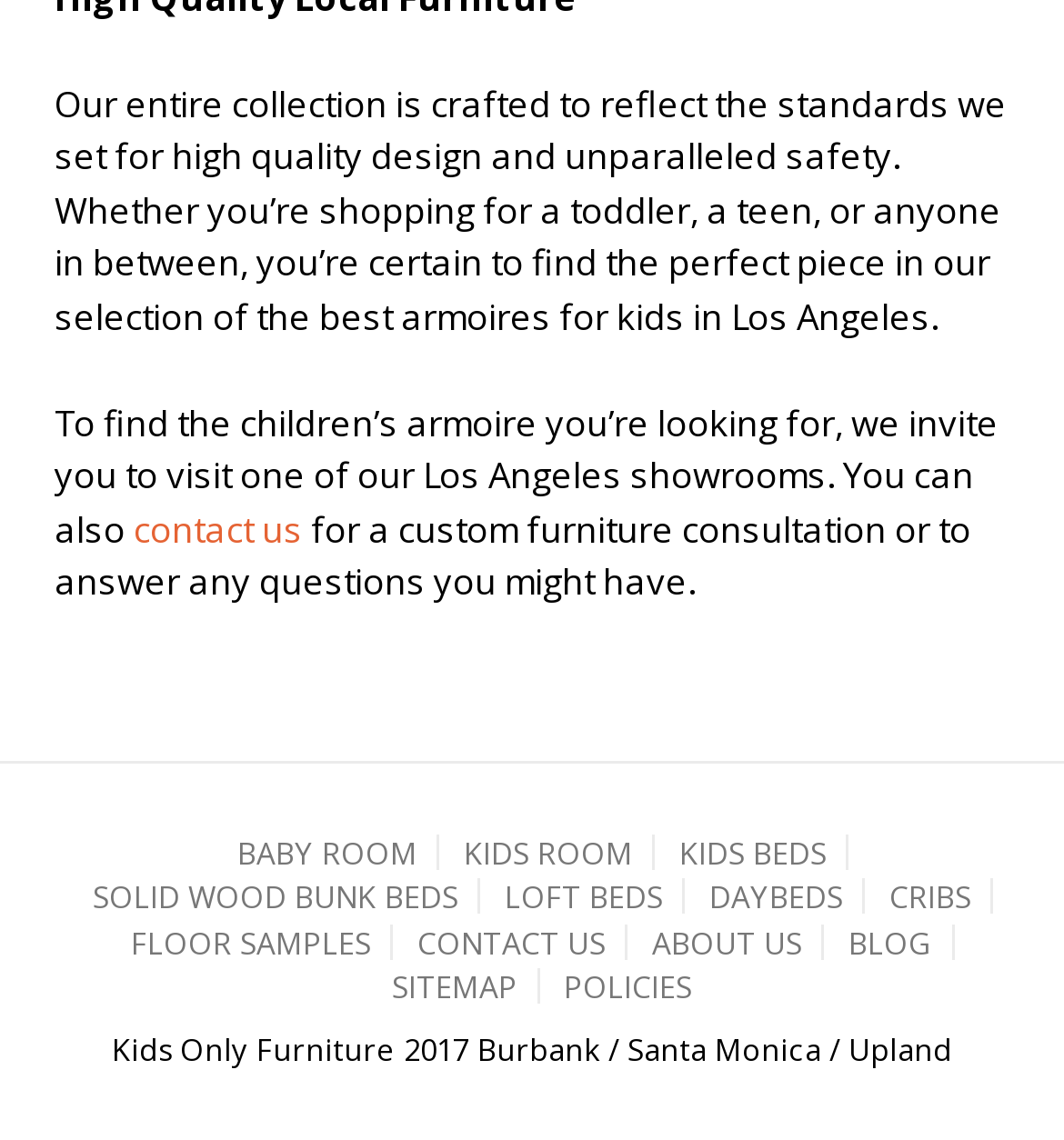Provide the bounding box coordinates of the HTML element described as: "Policies". The bounding box coordinates should be four float numbers between 0 and 1, i.e., [left, top, right, bottom].

[0.512, 0.85, 0.65, 0.881]